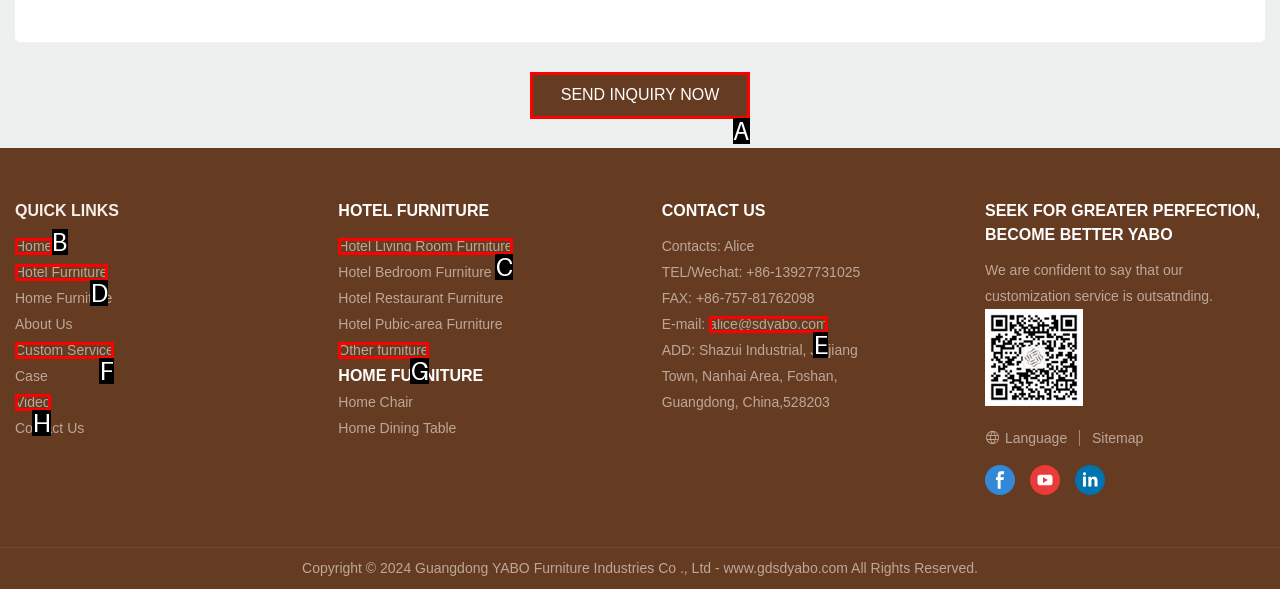Given the element description: alice@sdyabo.com, choose the HTML element that aligns with it. Indicate your choice with the corresponding letter.

E